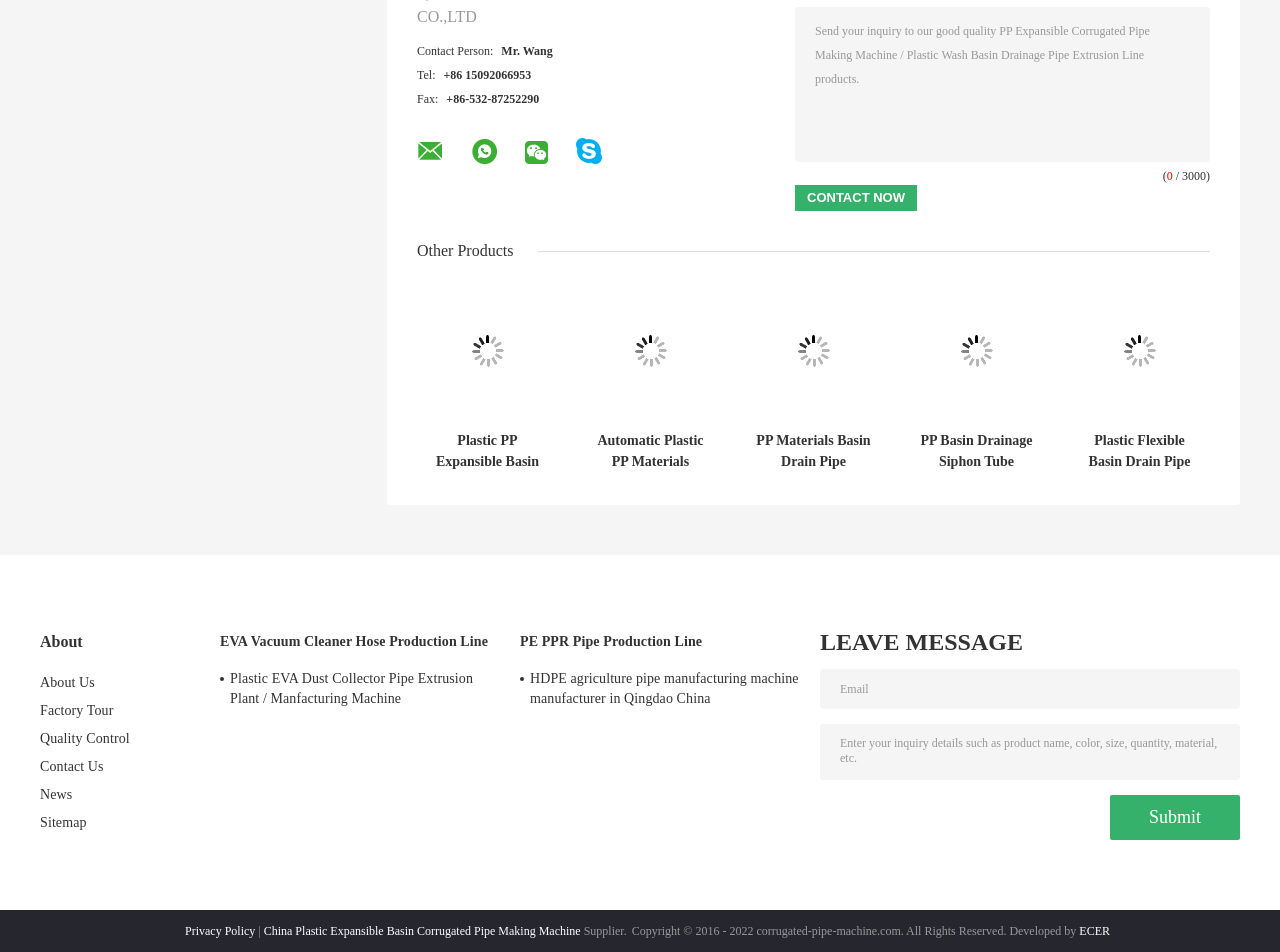Identify the bounding box for the described UI element. Provide the coordinates in (top-left x, top-left y, bottom-right x, bottom-right y) format with values ranging from 0 to 1: Quality Control

[0.031, 0.768, 0.101, 0.783]